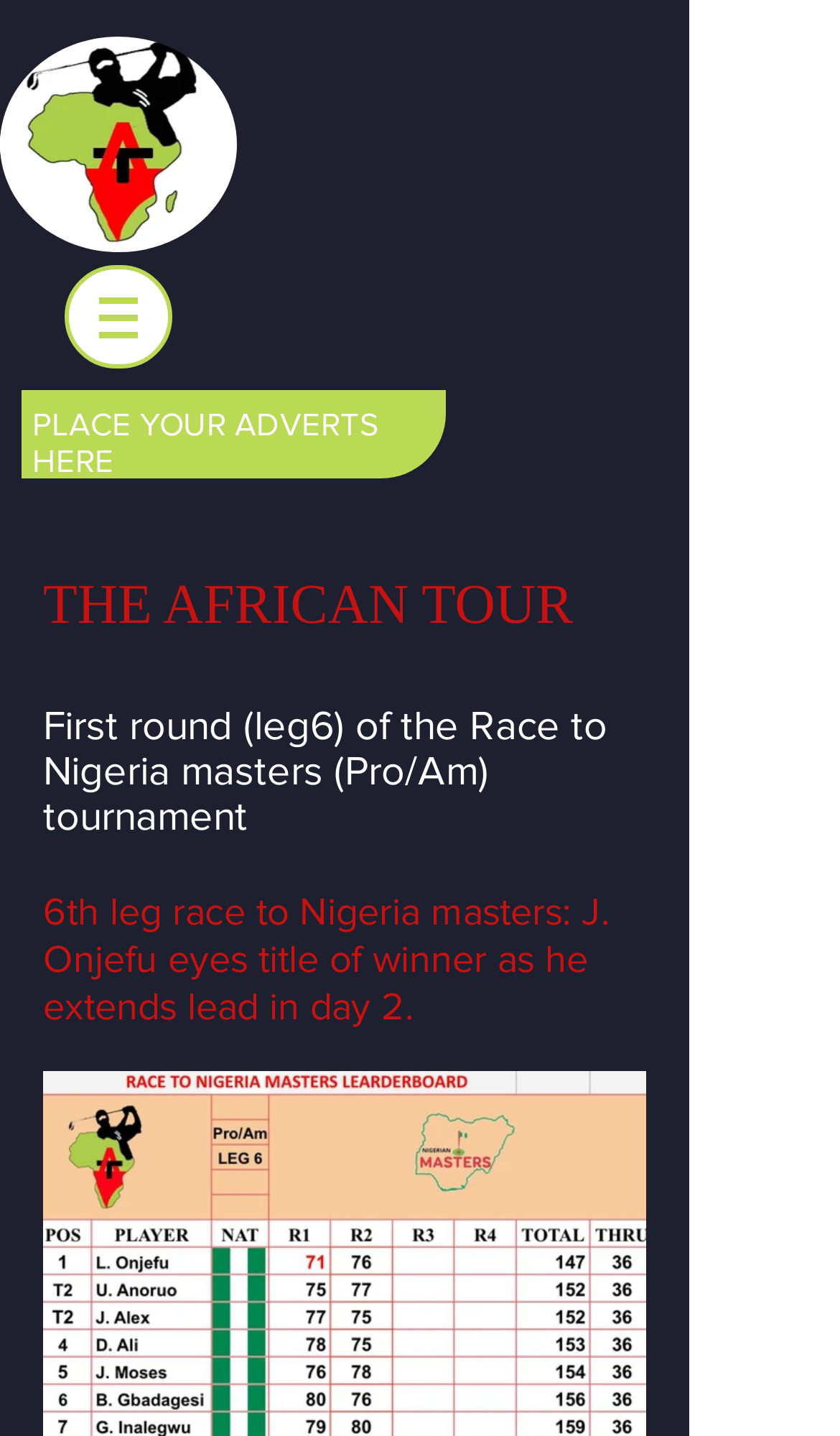Please extract and provide the main headline of the webpage.

First round (leg6) of the Race to Nigeria masters (Pro/Am) tournament